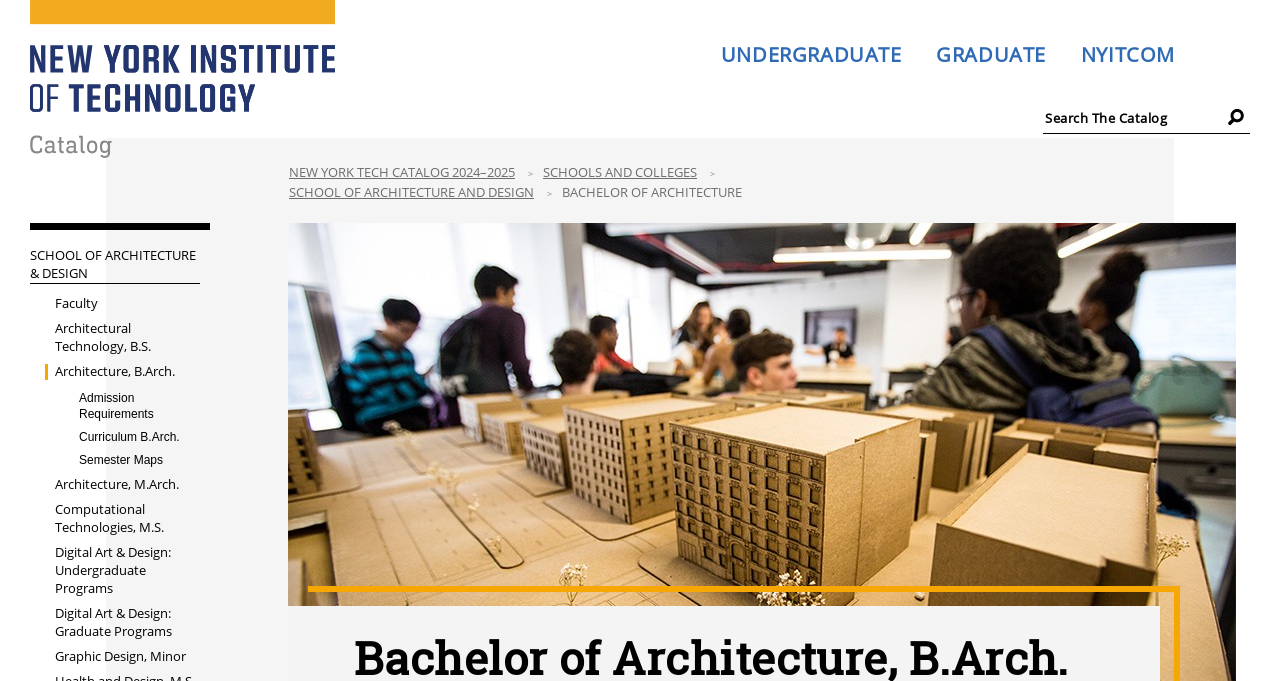Determine the bounding box coordinates of the clickable region to carry out the instruction: "Search for a catalog".

[0.815, 0.159, 0.977, 0.191]